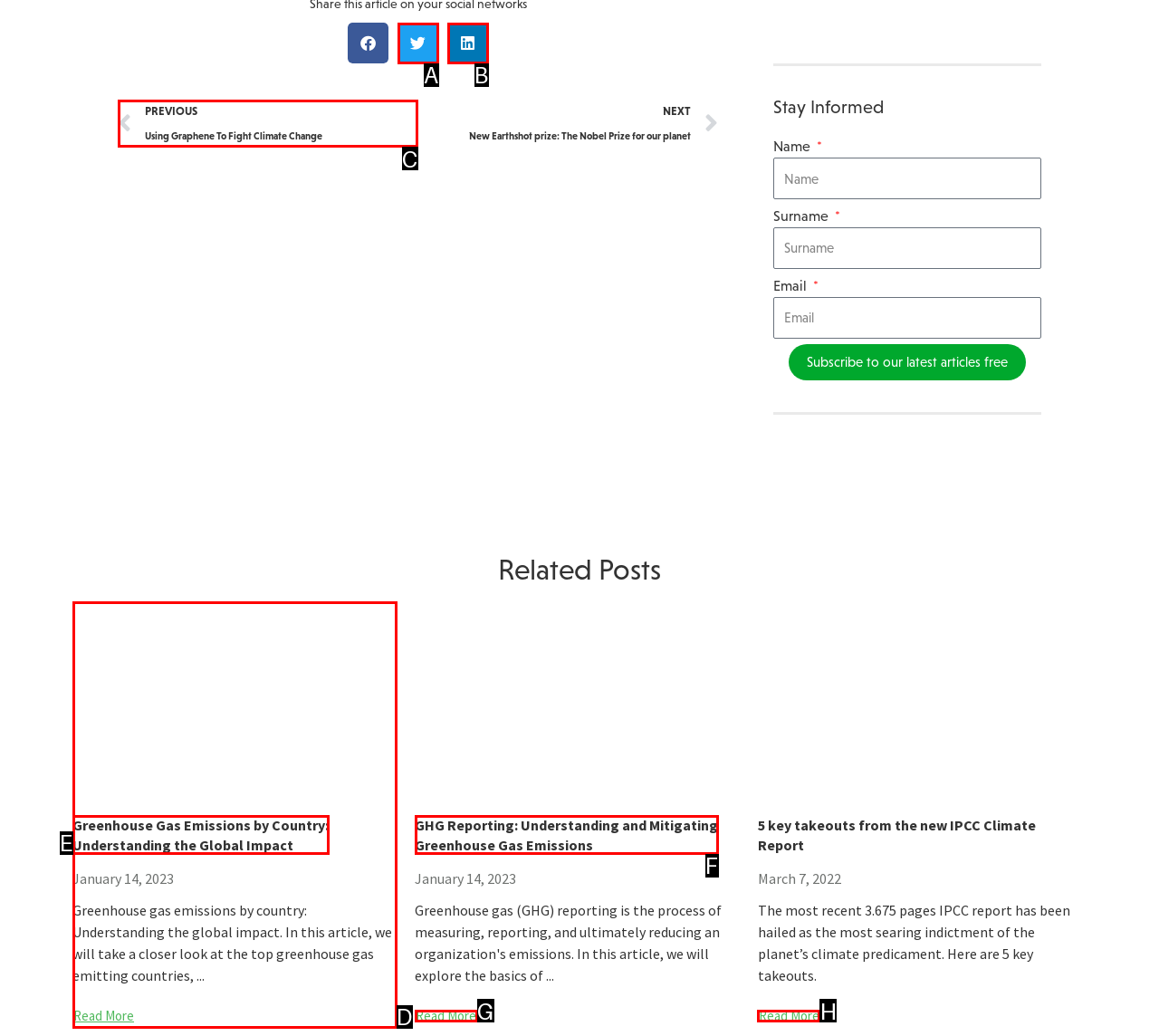Identify the option that corresponds to the description: Read More 
Provide the letter of the matching option from the available choices directly.

G